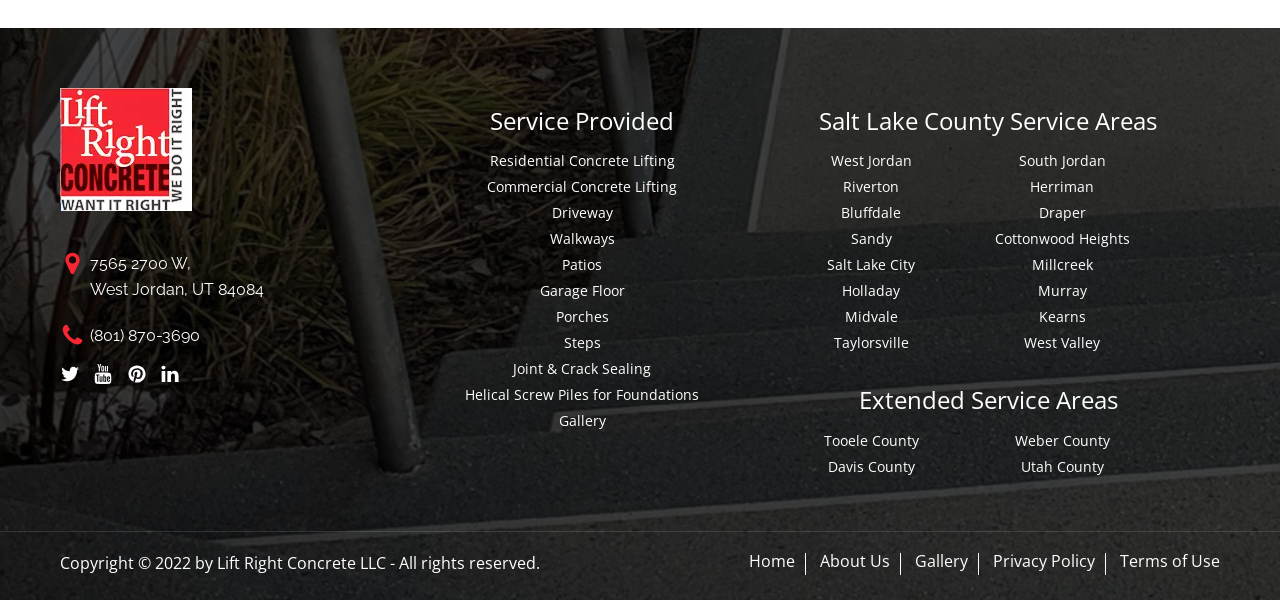What areas does the company serve?
Based on the image, respond with a single word or phrase.

Salt Lake County and surrounding areas